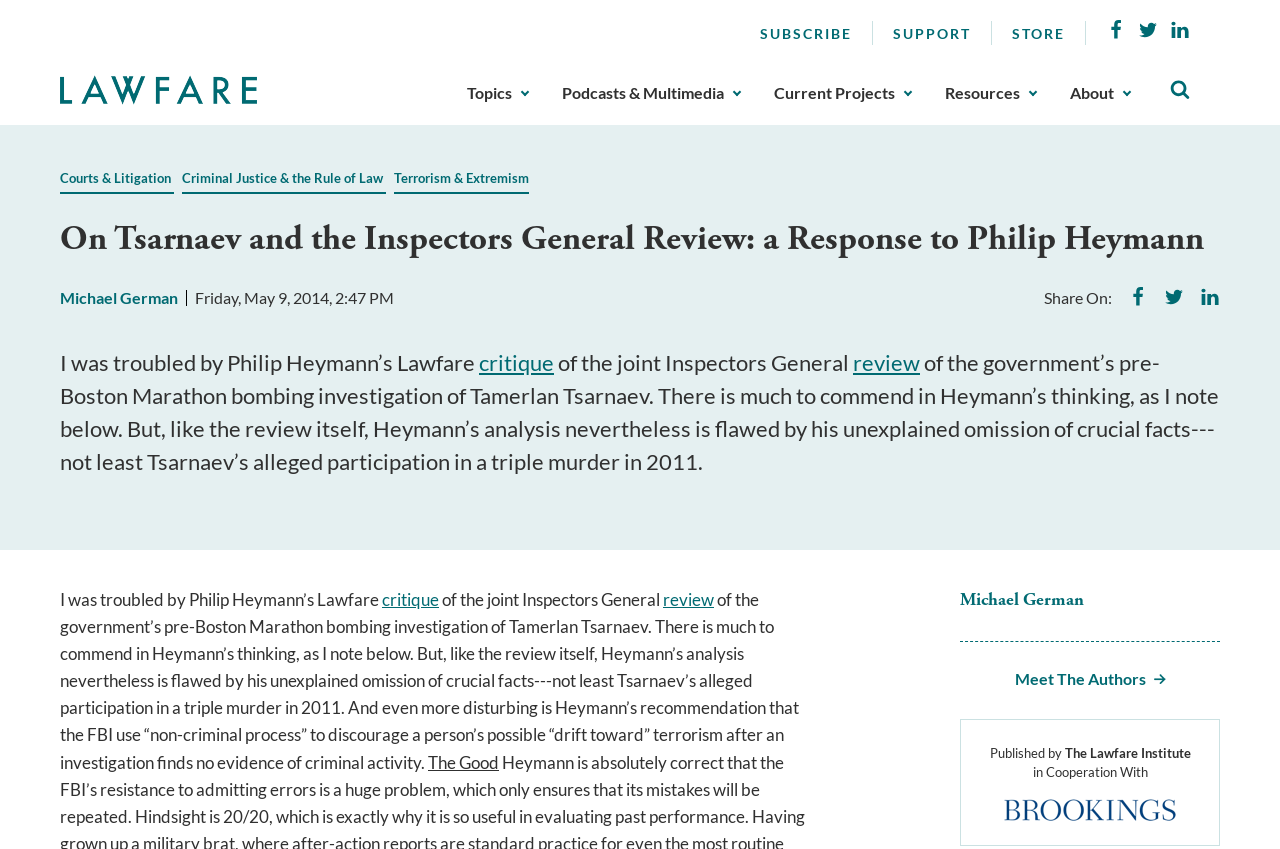Given the webpage screenshot, identify the bounding box of the UI element that matches this description: "Michael German".

[0.75, 0.692, 0.847, 0.719]